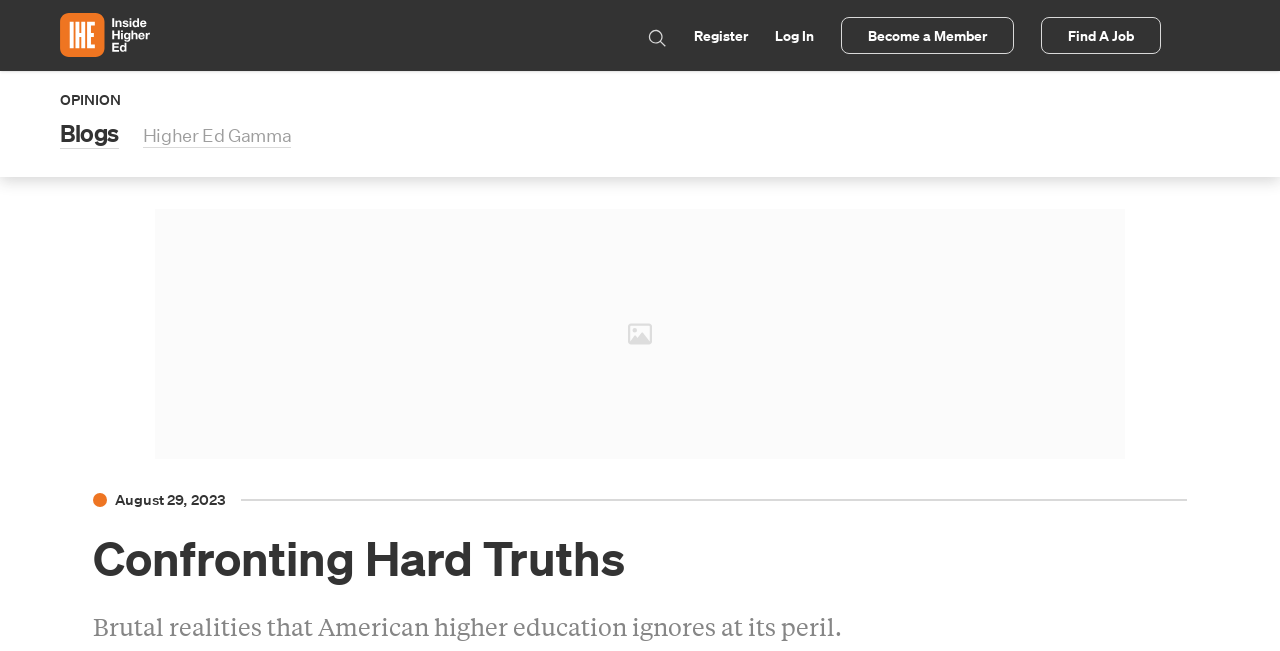Respond with a single word or short phrase to the following question: 
How many main sections are there in the webpage?

2